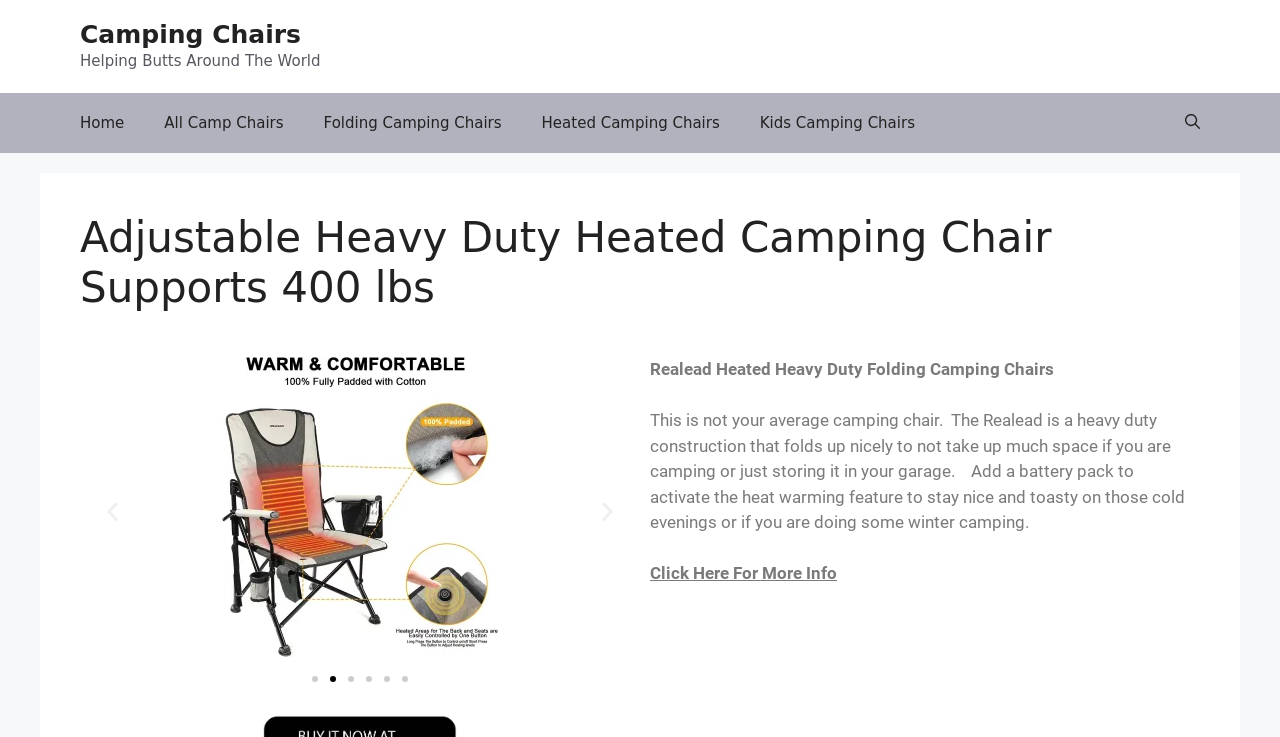What is the maximum weight capacity of the camping chair?
Look at the image and answer the question with a single word or phrase.

400 lbs